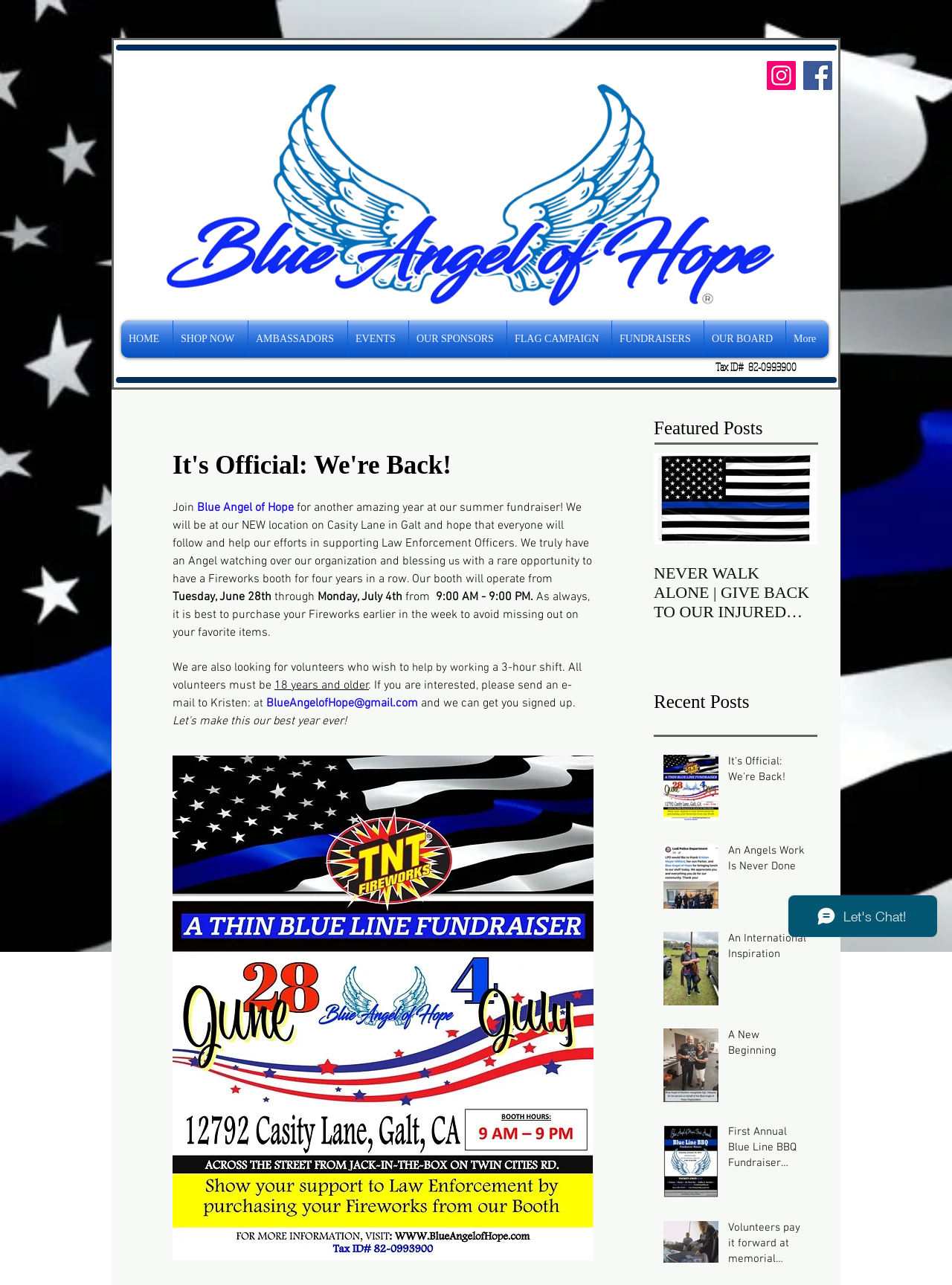Look at the image and write a detailed answer to the question: 
What is the location of the summer fundraiser?

The location of the summer fundraiser can be found in the heading 'It's Official: We're Back!' which contains the text 'We will be at our NEW location on Casity Lane in Galt and hope that everyone will follow and help our efforts in supporting Law Enforcement Officers'.